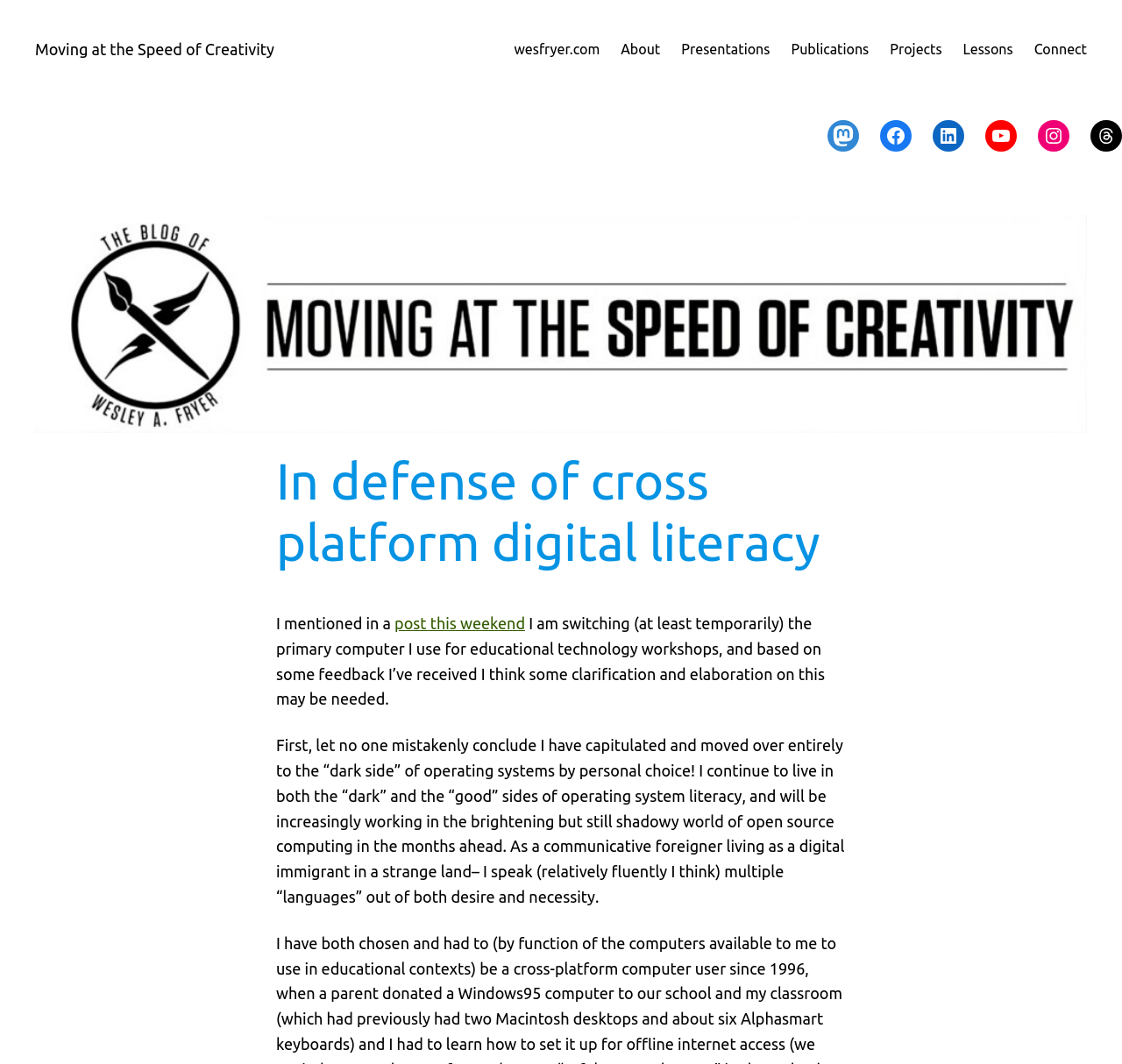What social media platforms are linked on the webpage?
Refer to the image and give a detailed answer to the query.

I found the answer by examining the link elements located below the navigation menu, which contain the names of various social media platforms.